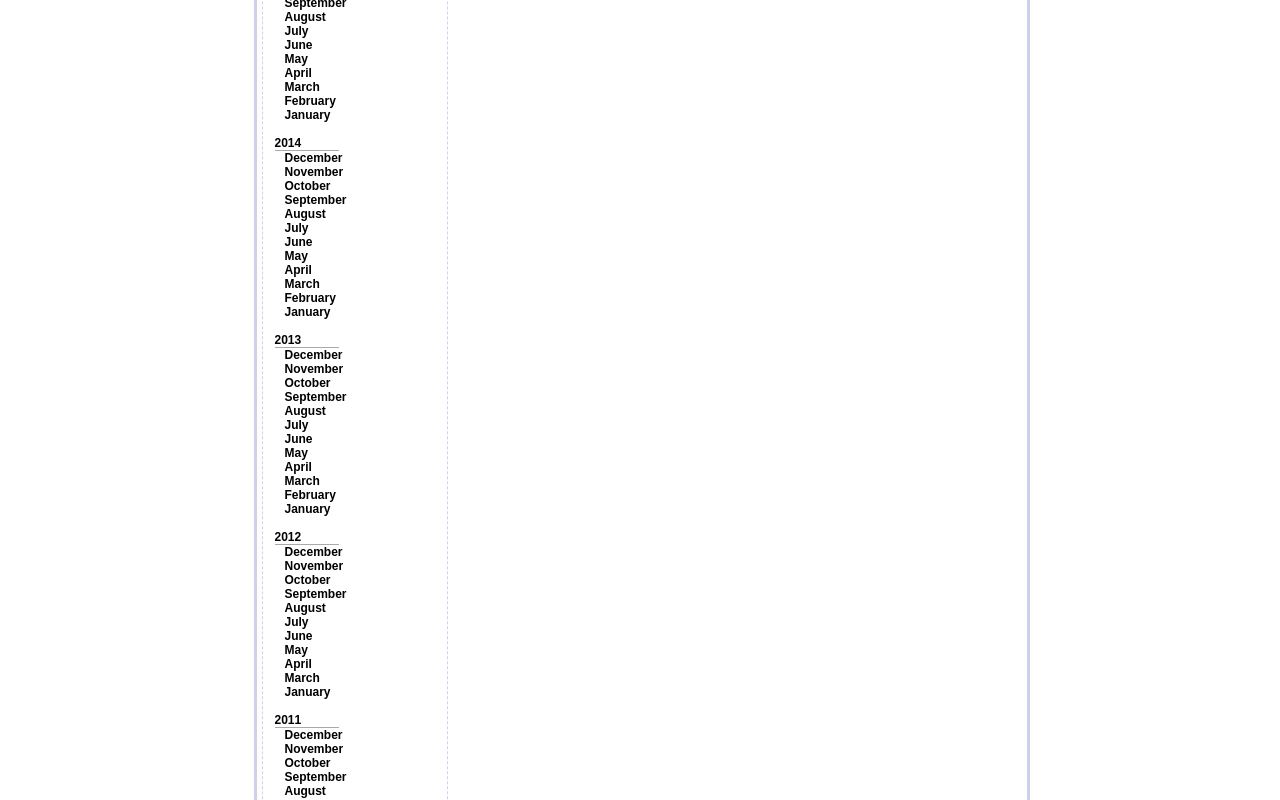Locate the bounding box coordinates of the item that should be clicked to fulfill the instruction: "Search for something".

None